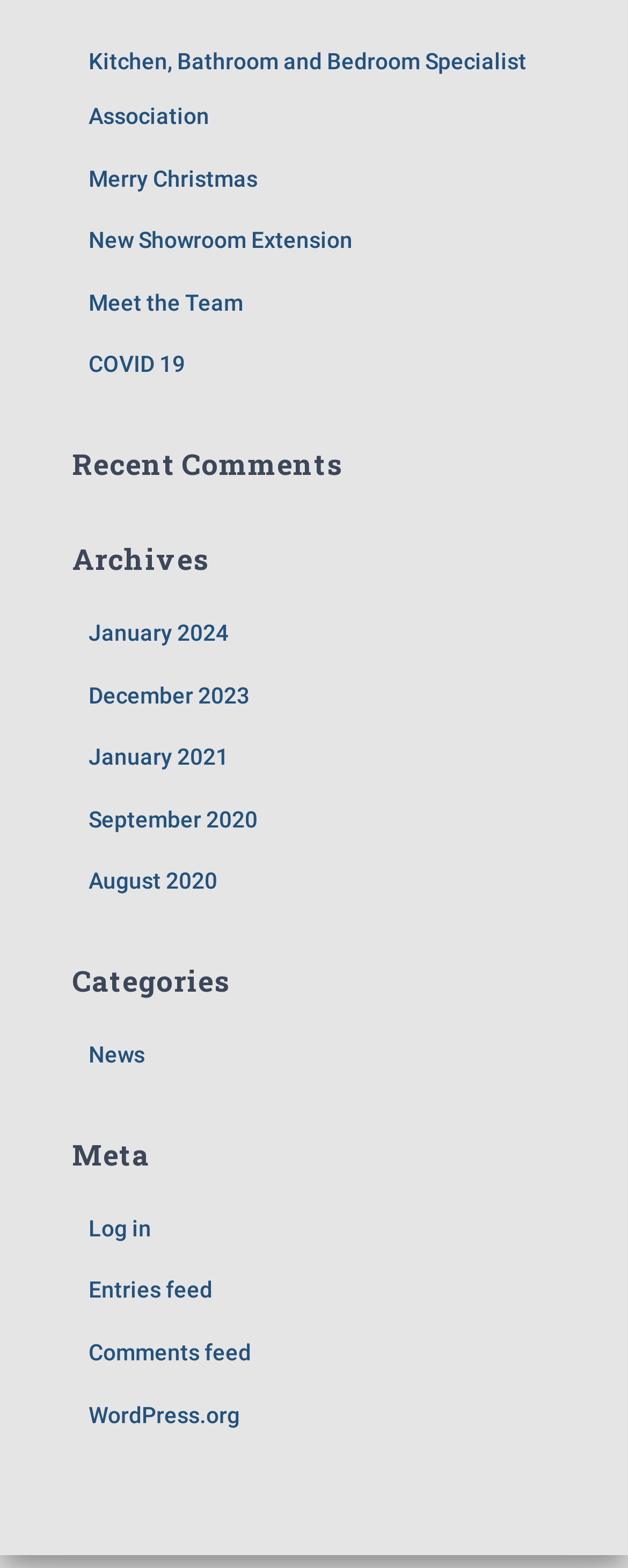What is the name of the association?
From the details in the image, answer the question comprehensively.

The first link on the webpage has the text 'Kitchen, Bathroom and Bedroom Specialist Association', which suggests that this is the name of the association.